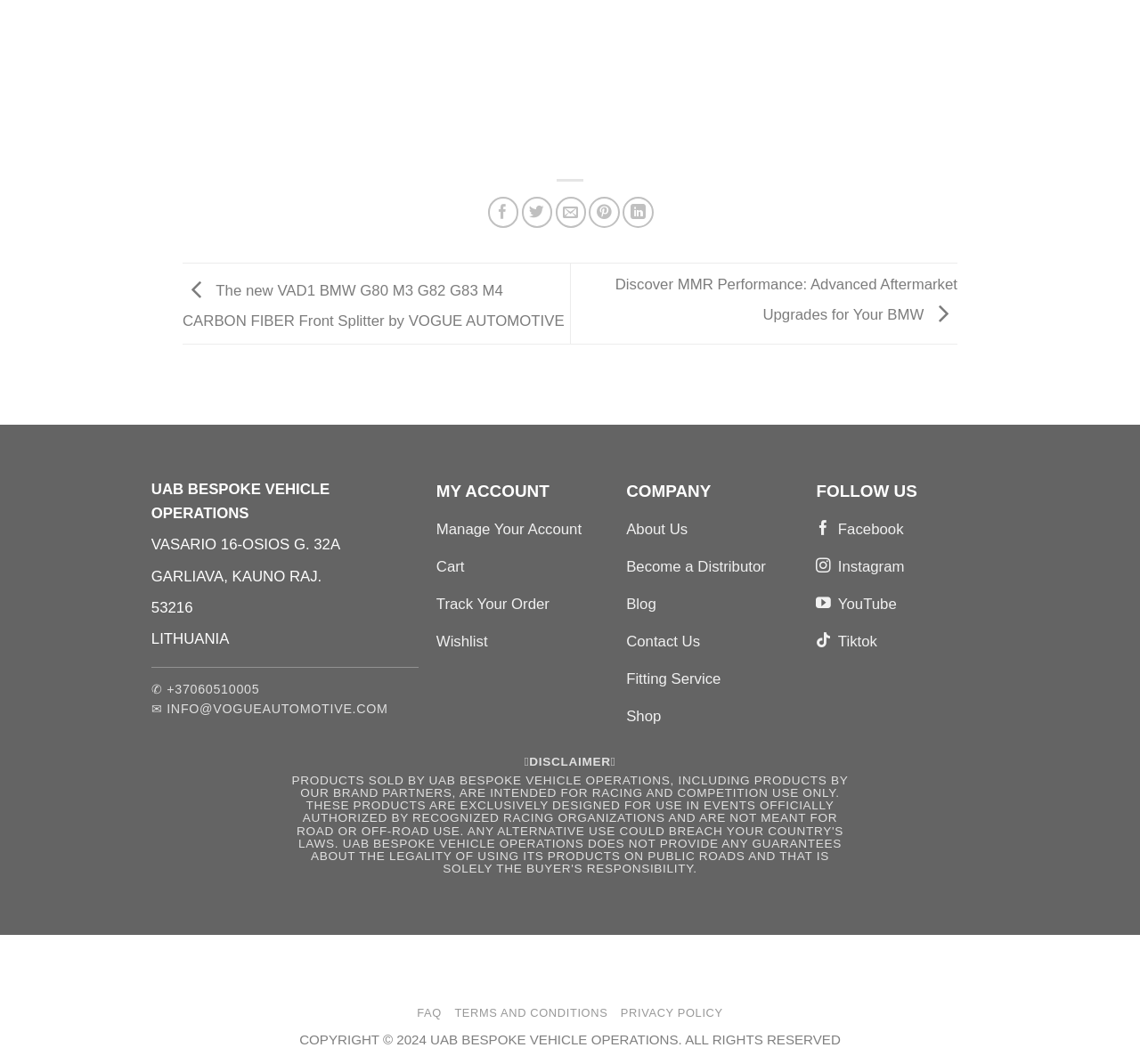Could you indicate the bounding box coordinates of the region to click in order to complete this instruction: "View my account".

[0.383, 0.45, 0.534, 0.475]